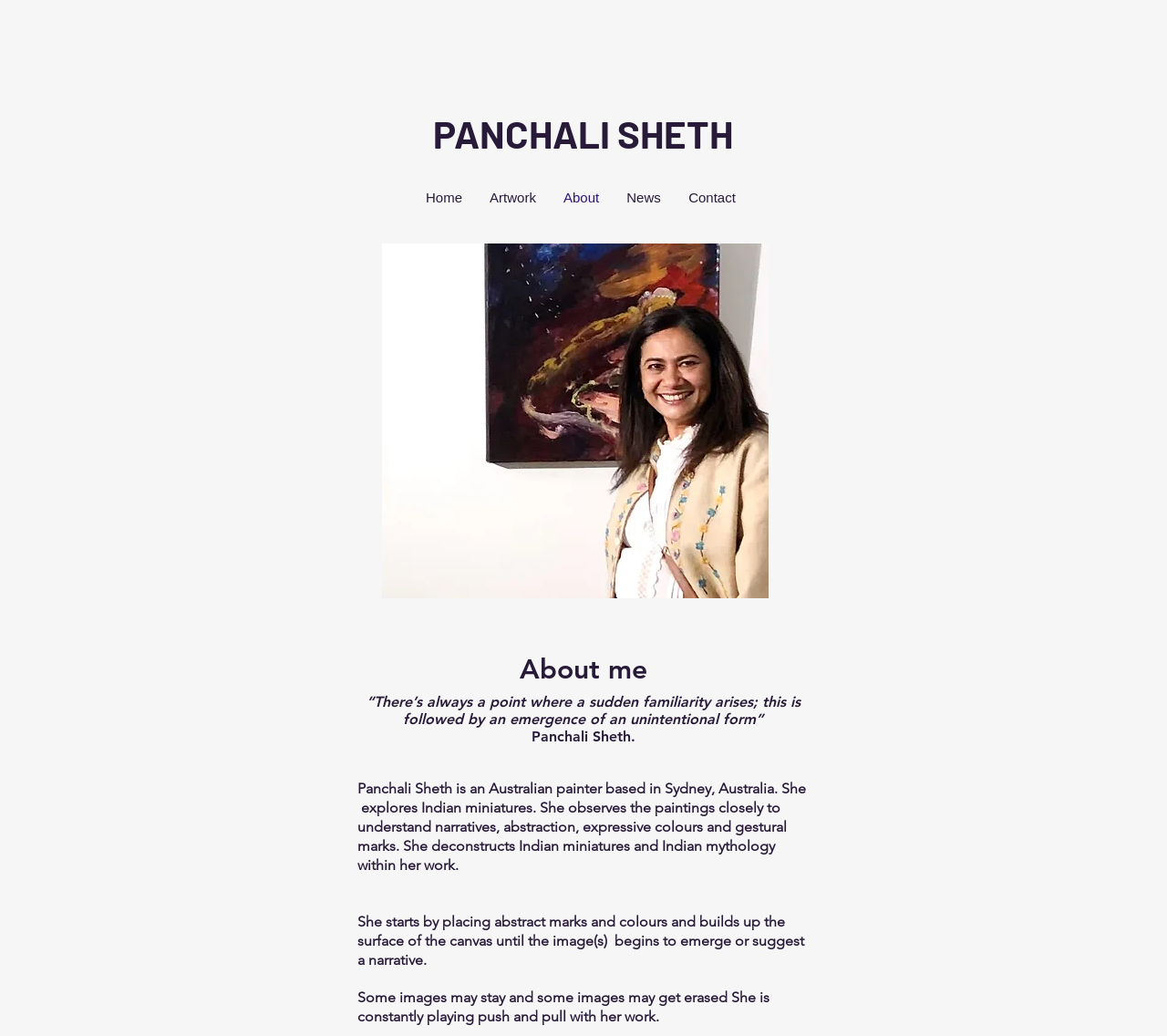Locate the bounding box coordinates for the element described below: "Home". The coordinates must be four float values between 0 and 1, formatted as [left, top, right, bottom].

[0.353, 0.176, 0.408, 0.205]